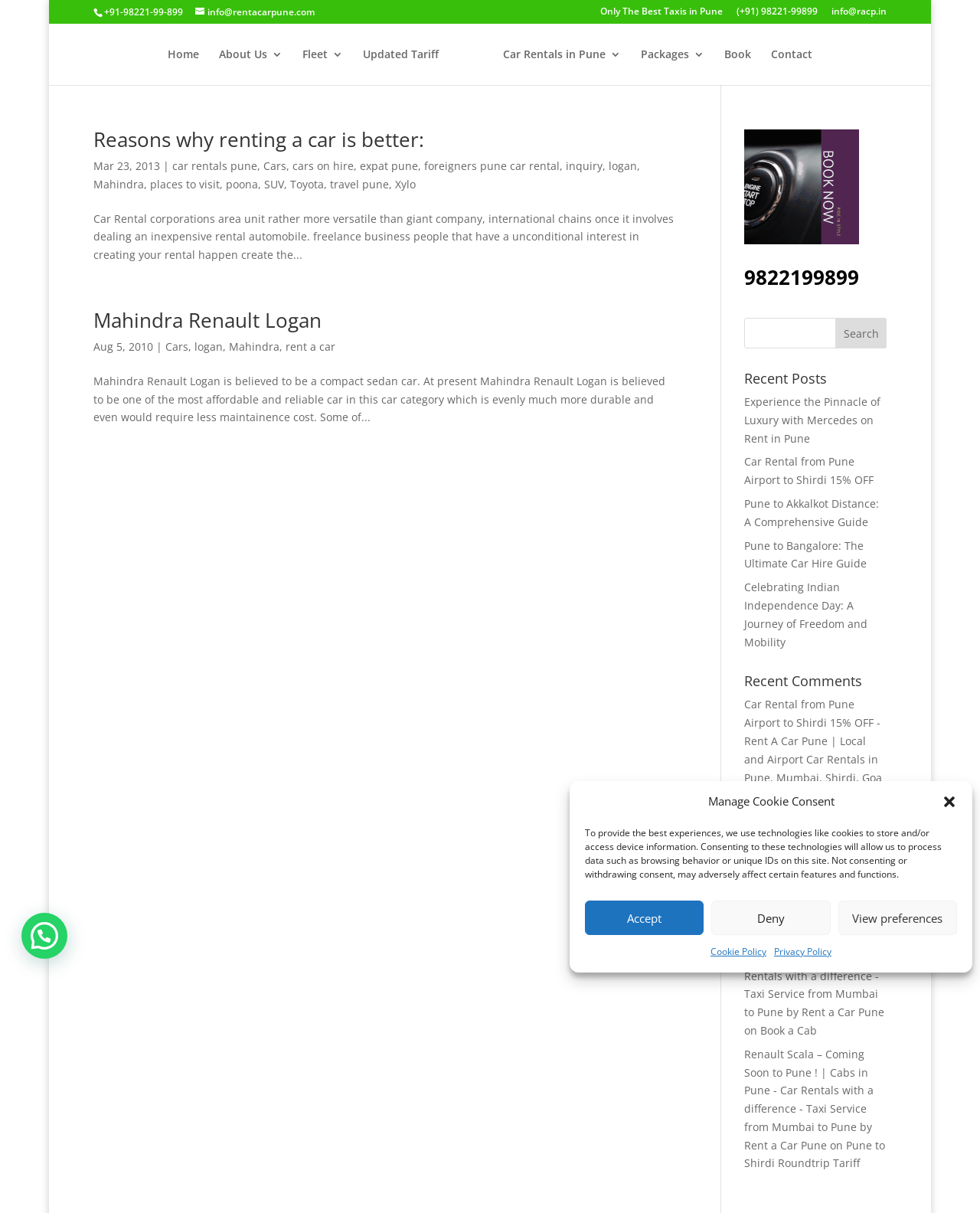What is the phone number to contact for car rentals?
Using the details shown in the screenshot, provide a comprehensive answer to the question.

The phone number can be found at the top of the webpage, next to the 'info@rentacarpune.com' email address.